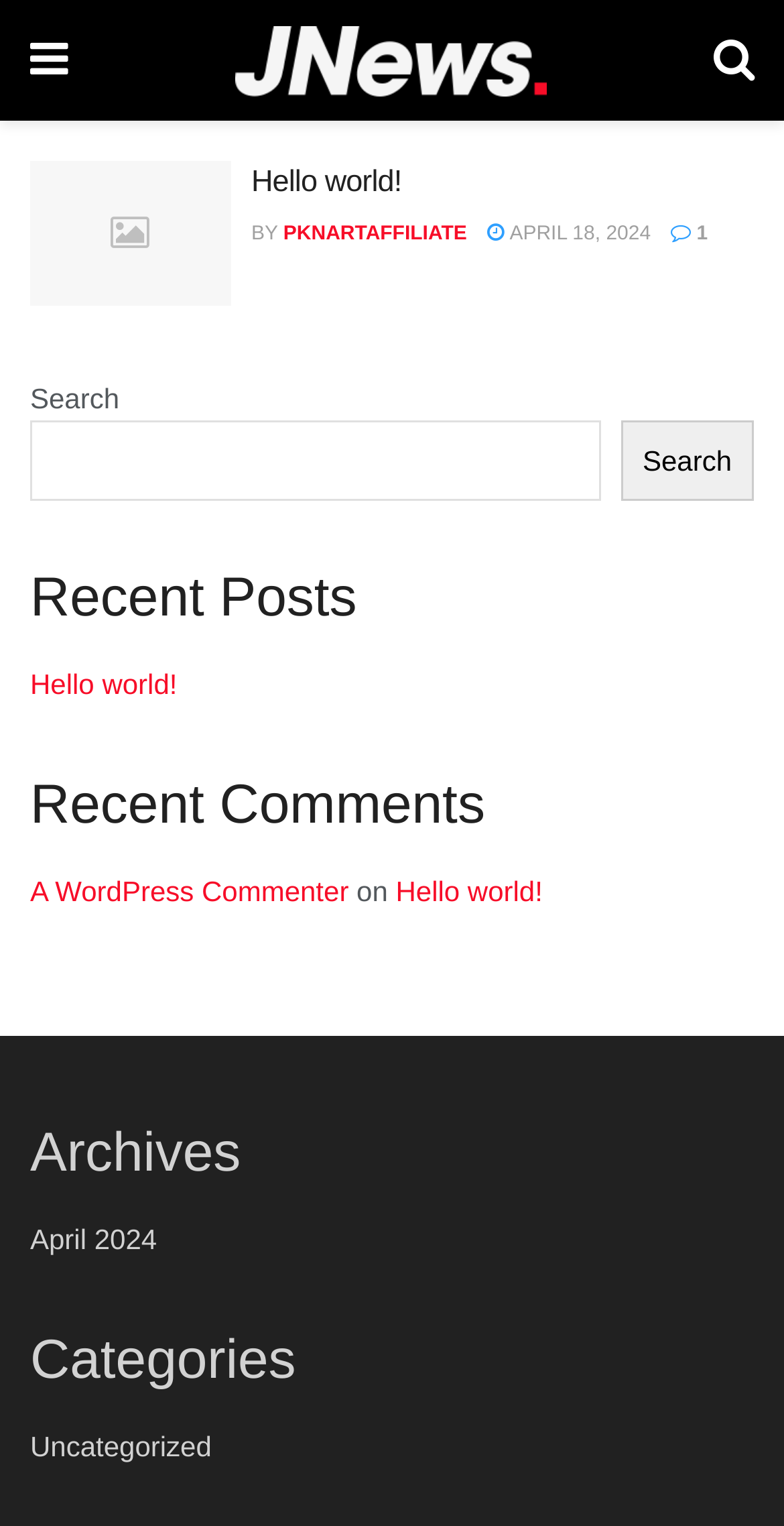What type of content is displayed in the 'Recent Posts' section?
Using the picture, provide a one-word or short phrase answer.

Blog posts